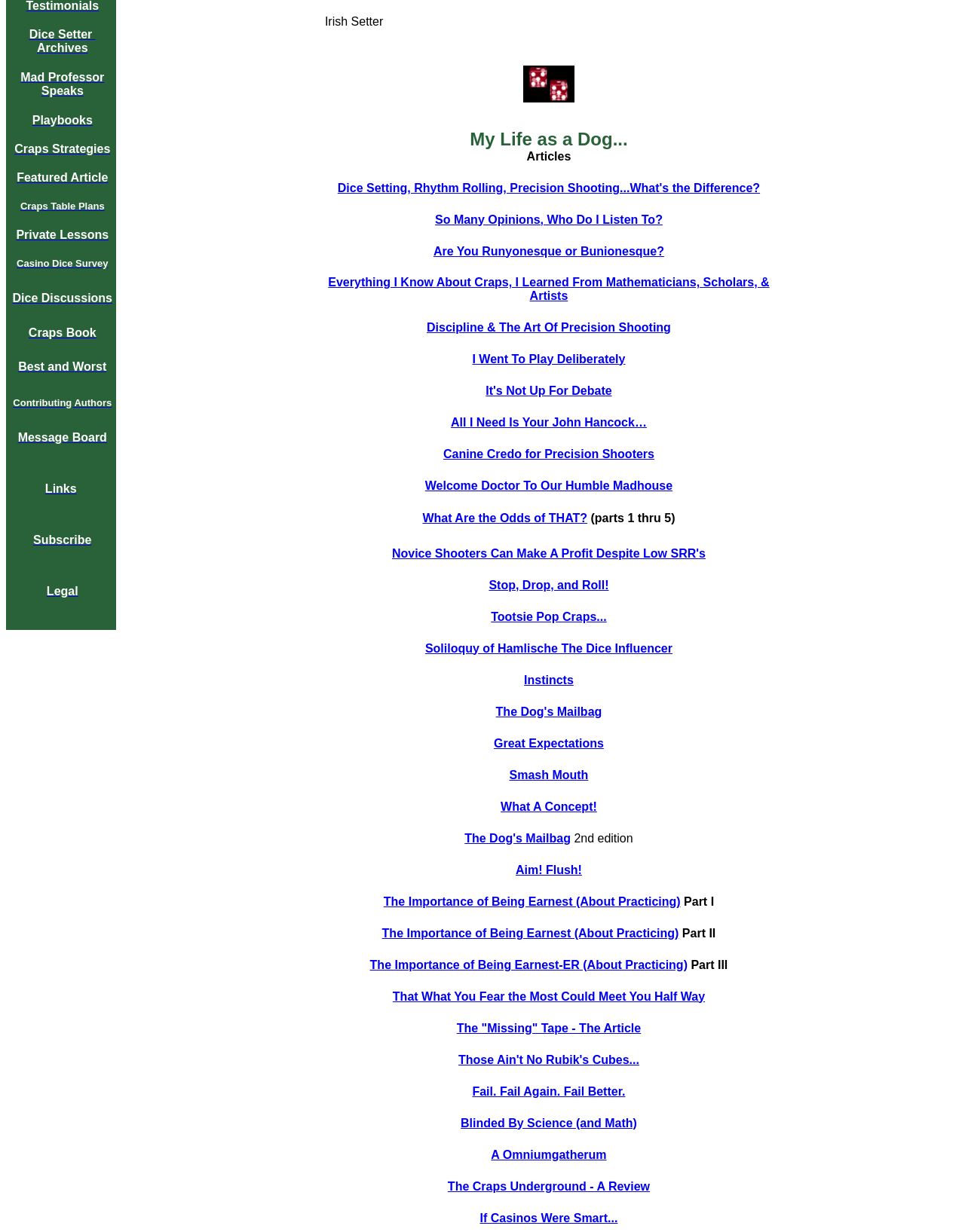Identify the bounding box coordinates for the UI element described as follows: "Craps Strategies". Ensure the coordinates are four float numbers between 0 and 1, formatted as [left, top, right, bottom].

[0.015, 0.115, 0.114, 0.126]